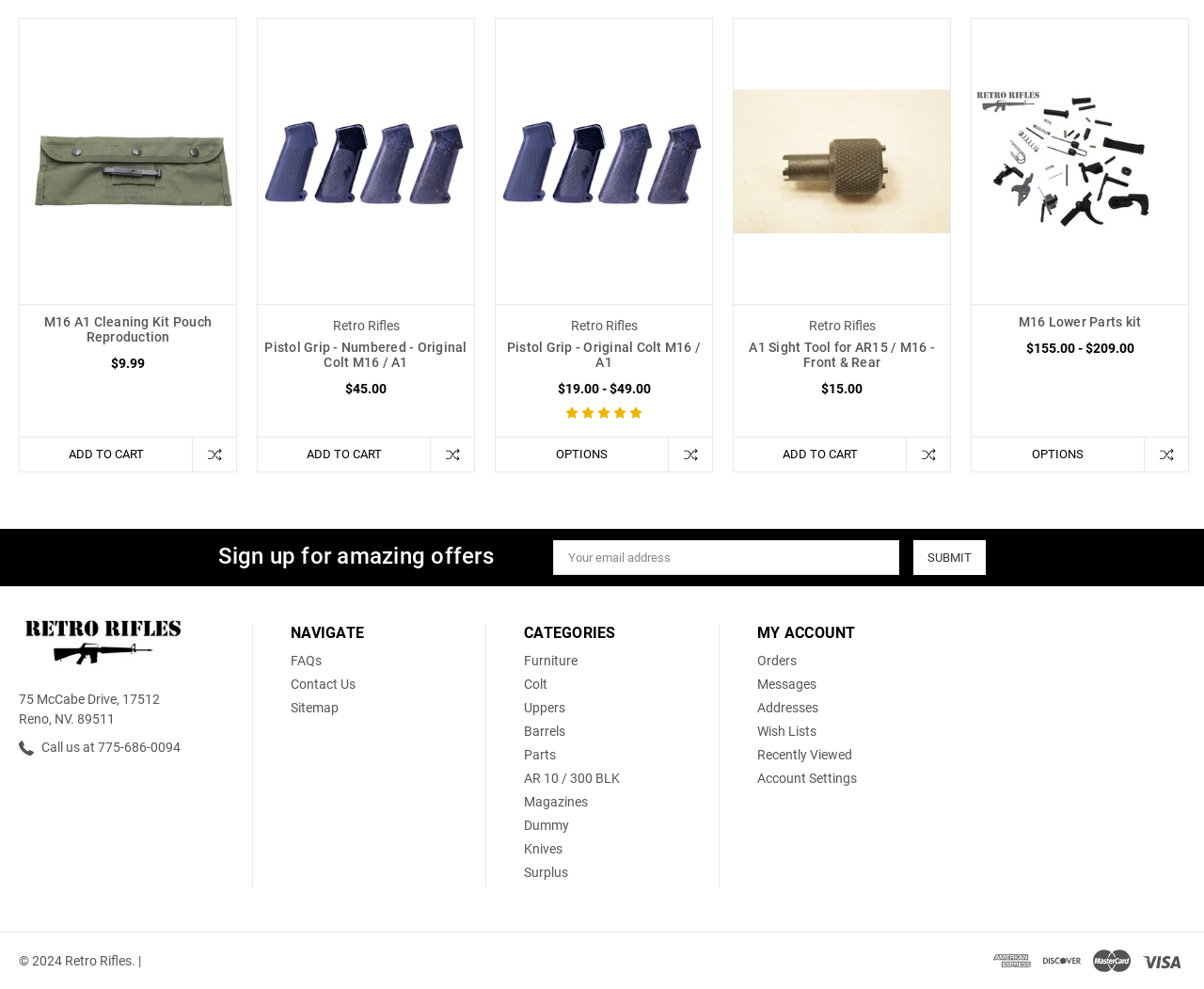Determine the bounding box coordinates of the region I should click to achieve the following instruction: "View product details of M16 A1 Cleaning Kit Pouch Reproduction". Ensure the bounding box coordinates are four float numbers between 0 and 1, i.e., [left, top, right, bottom].

[0.016, 0.019, 0.196, 0.307]